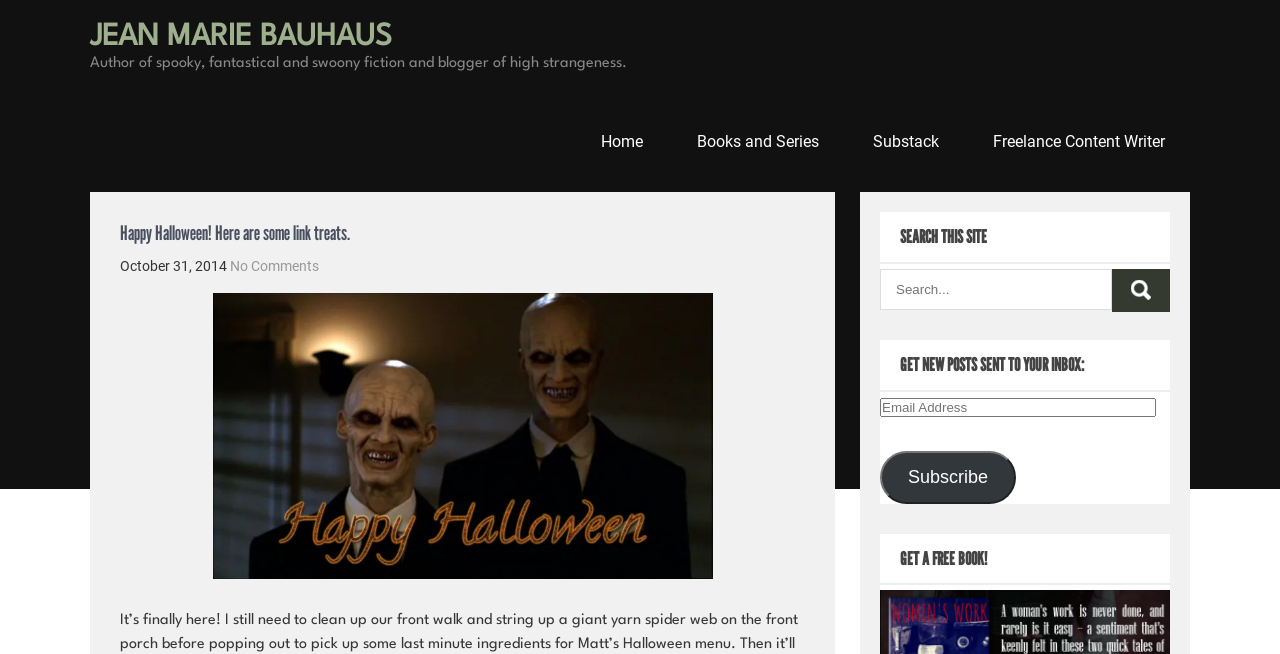Locate the bounding box coordinates of the clickable part needed for the task: "Get in touch with the policy and events officer".

None